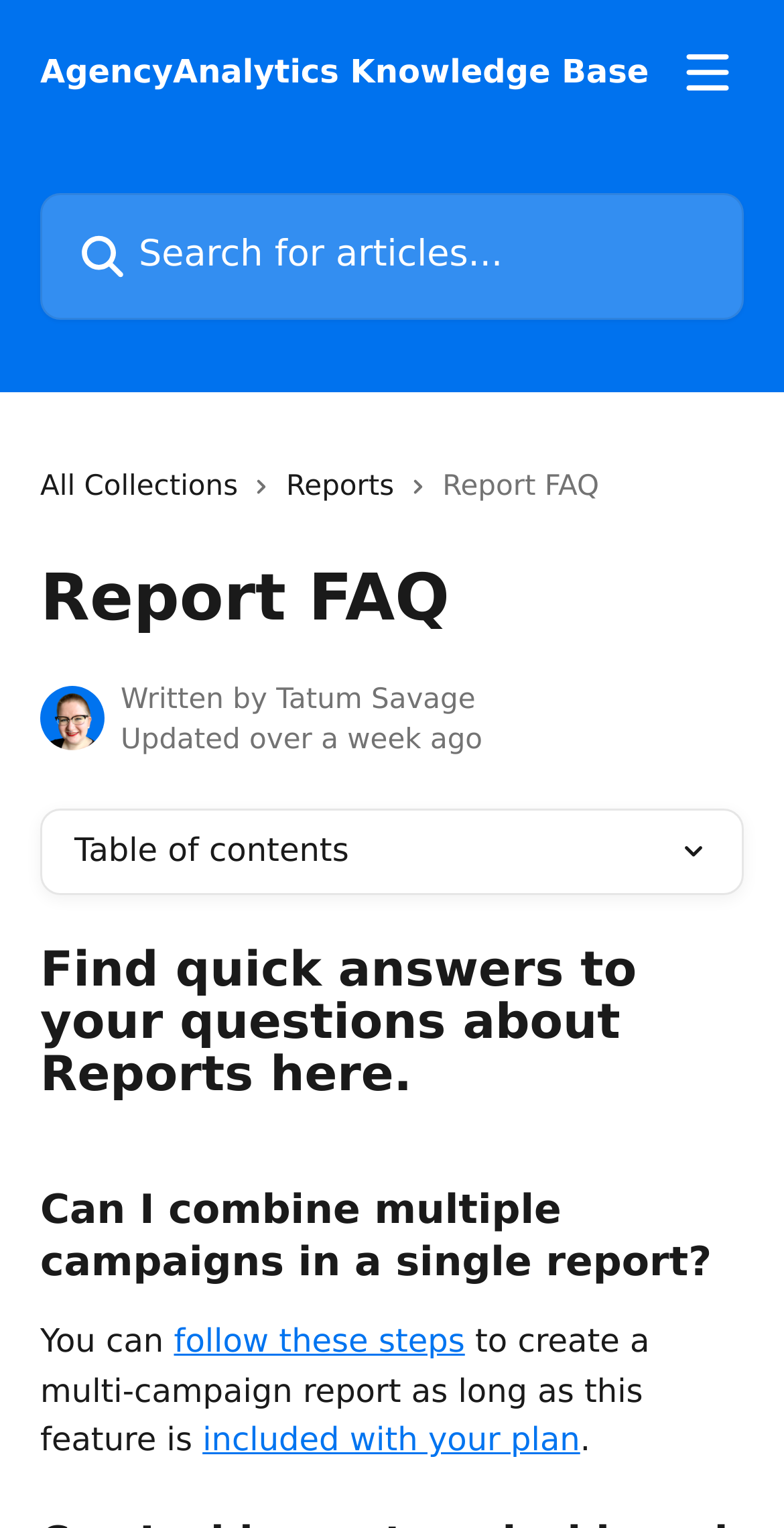Identify the first-level heading on the webpage and generate its text content.

Find quick answers to your questions about Reports here.